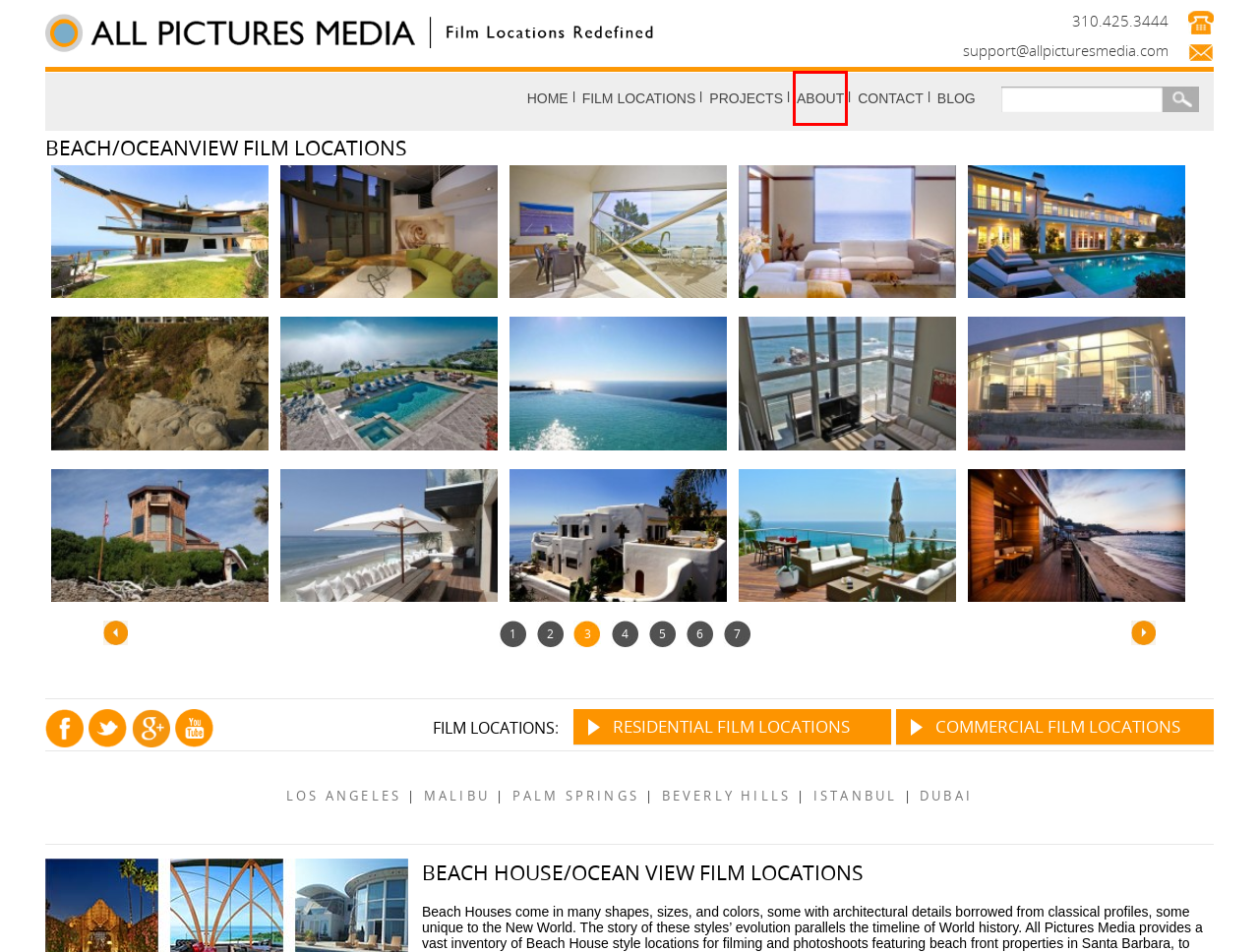Observe the screenshot of a webpage with a red bounding box around an element. Identify the webpage description that best fits the new page after the element inside the bounding box is clicked. The candidates are:
A. Harbor Cape Cod | All Pictures Media Film Locations
B. Tracy Residence | All Pictures Media Film Locations
C. Arrow Residence | All Pictures Media Film Locations
D. All Pictures Media - Location Scouting Agency in Los Angeles
E. Istanbul Film Locations | All Pictures Media Film Locations
F. Residential Film Locations in Los Angeles | All Pictures Media
G. Santorini in Malibu | All Pictures Media Film Locations
H. Waterview Place | All Pictures Media Film Locations

D